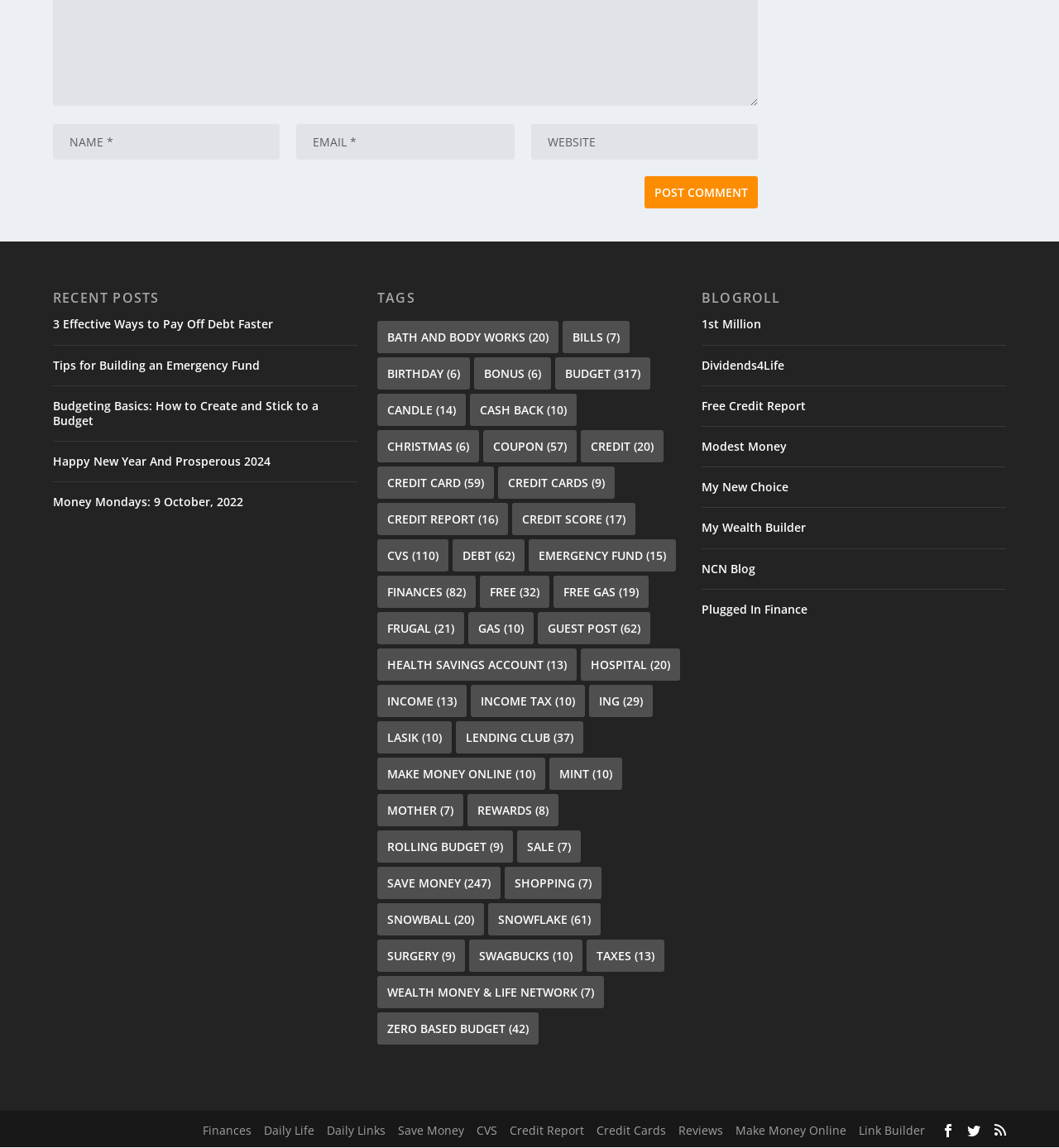Determine the bounding box coordinates for the clickable element to execute this instruction: "Click on the link to view more information about the Ipv6hackers mailing list". Provide the coordinates as four float numbers between 0 and 1, i.e., [left, top, right, bottom].

None